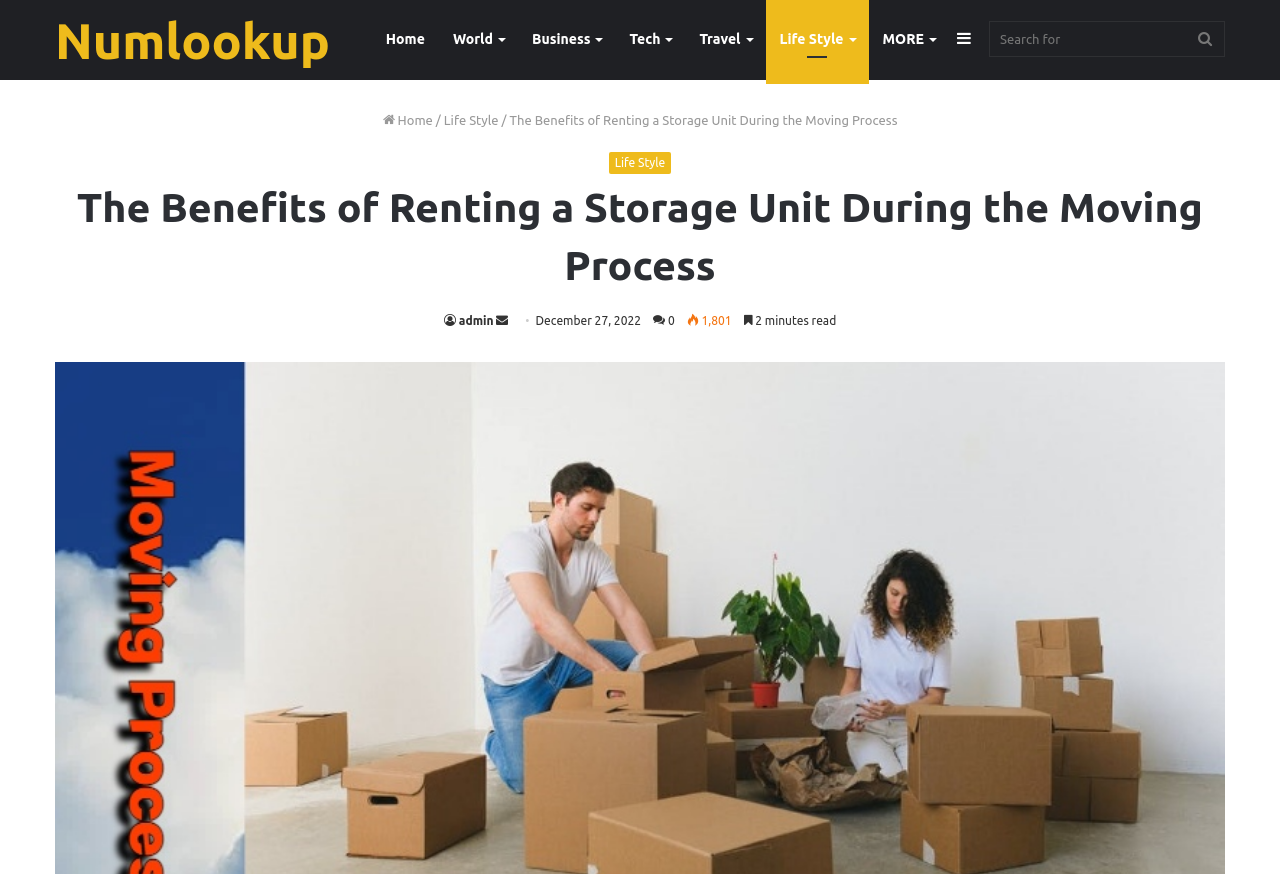Can you specify the bounding box coordinates for the region that should be clicked to fulfill this instruction: "Go to Home page".

[0.299, 0.129, 0.338, 0.145]